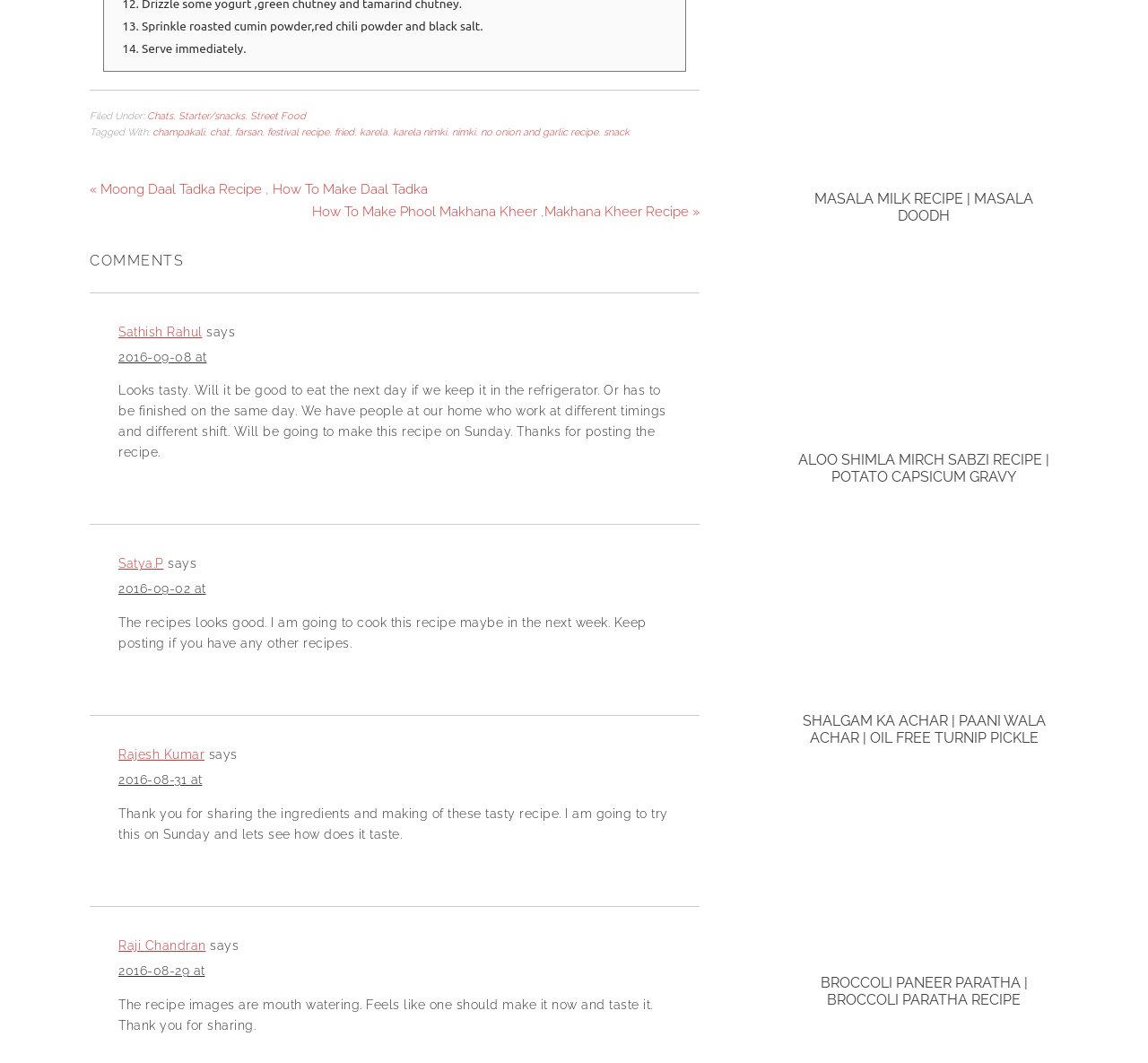Answer the question below with a single word or a brief phrase: 
What is the purpose of the 'Tagged With' section?

Keyword tagging